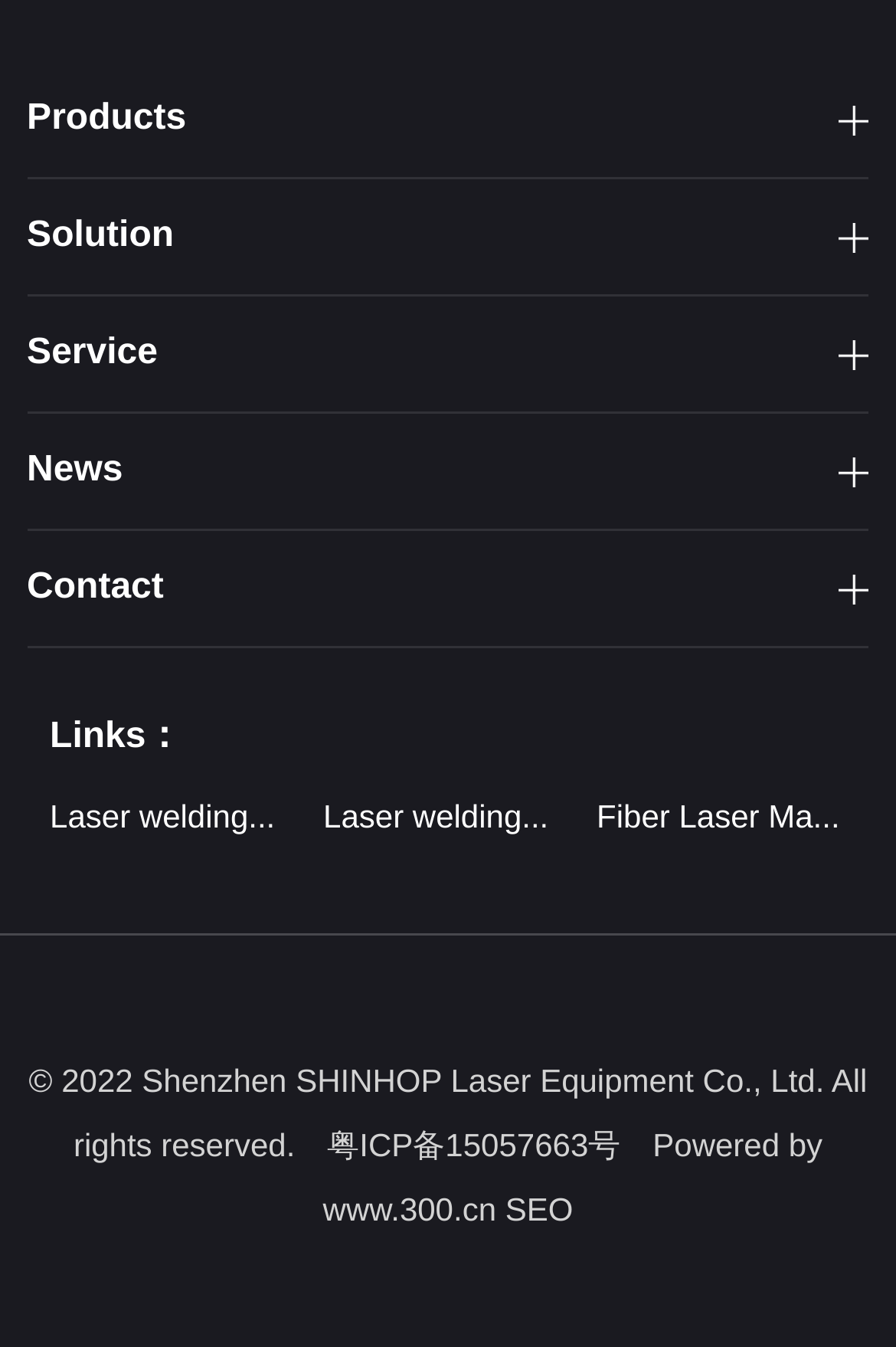Can you pinpoint the bounding box coordinates for the clickable element required for this instruction: "View Laser welding information"? The coordinates should be four float numbers between 0 and 1, i.e., [left, top, right, bottom].

[0.056, 0.592, 0.307, 0.619]